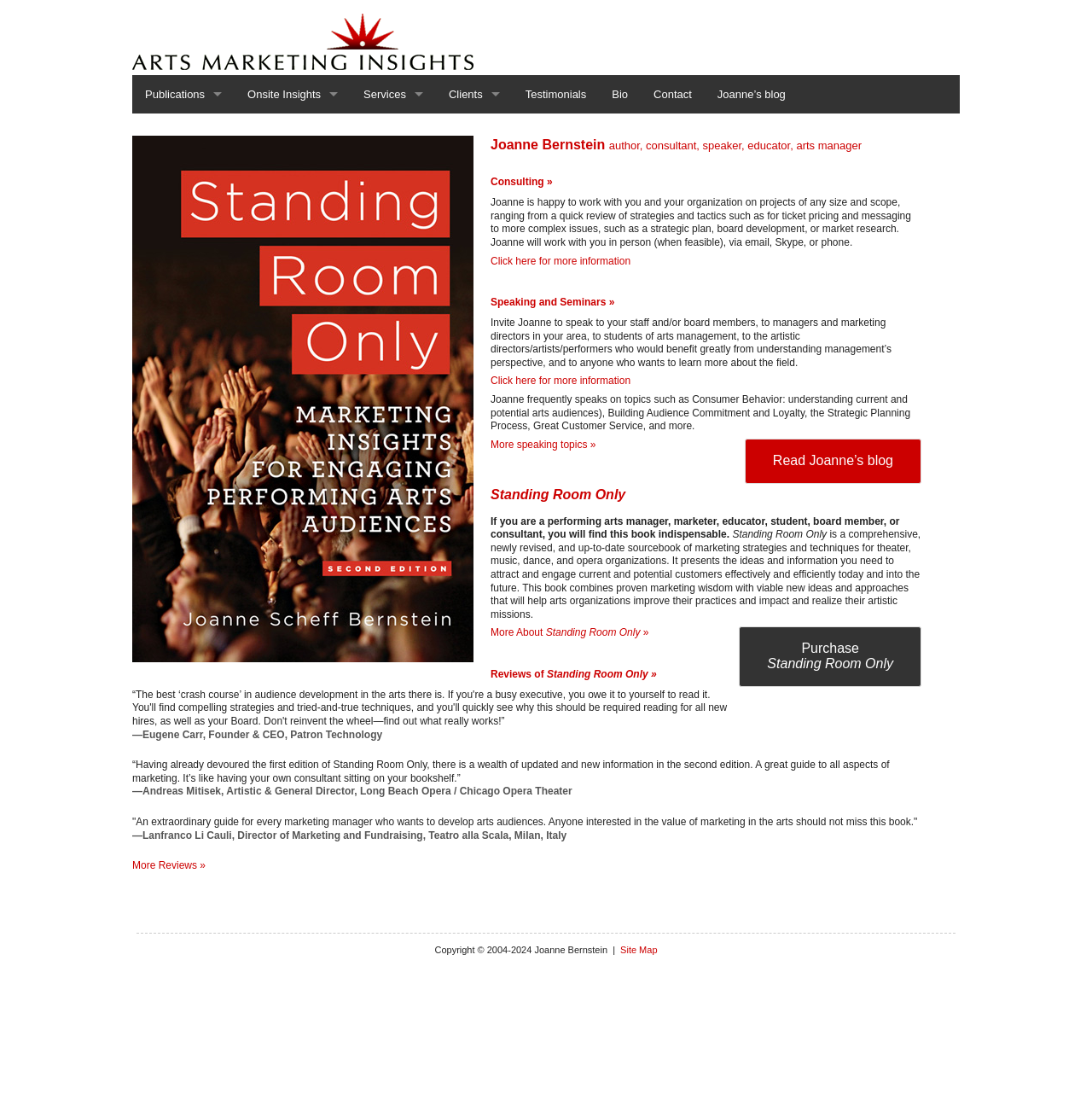Locate the bounding box coordinates of the area to click to fulfill this instruction: "Purchase Standing Room Only". The bounding box should be presented as four float numbers between 0 and 1, in the order [left, top, right, bottom].

[0.677, 0.567, 0.844, 0.621]